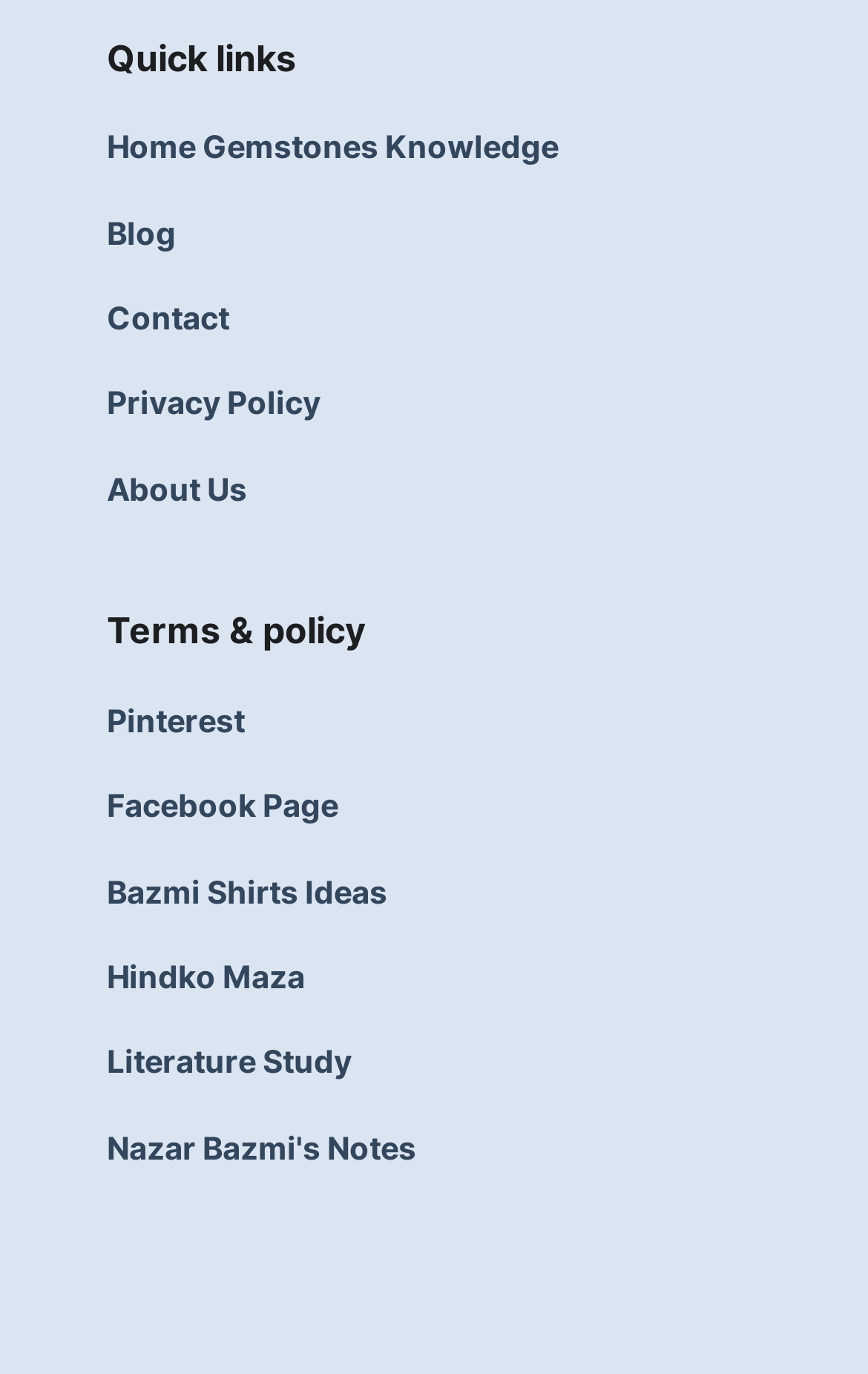Determine the bounding box coordinates for the HTML element mentioned in the following description: "Home Gemstones Knowledge". The coordinates should be a list of four floats ranging from 0 to 1, represented as [left, top, right, bottom].

[0.123, 0.167, 0.877, 0.204]